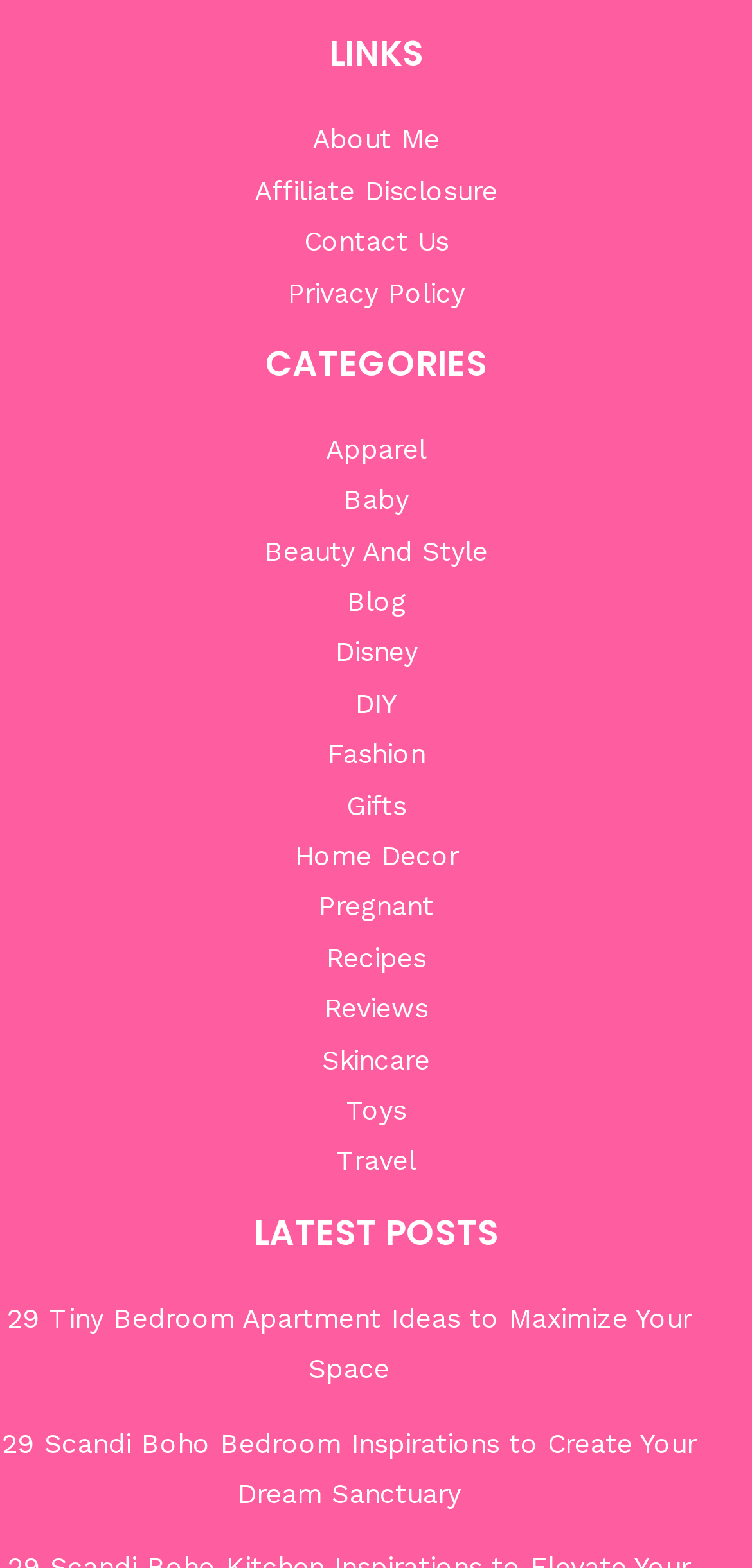How many links are in the 'LINKS' section?
Look at the image and answer with only one word or phrase.

4